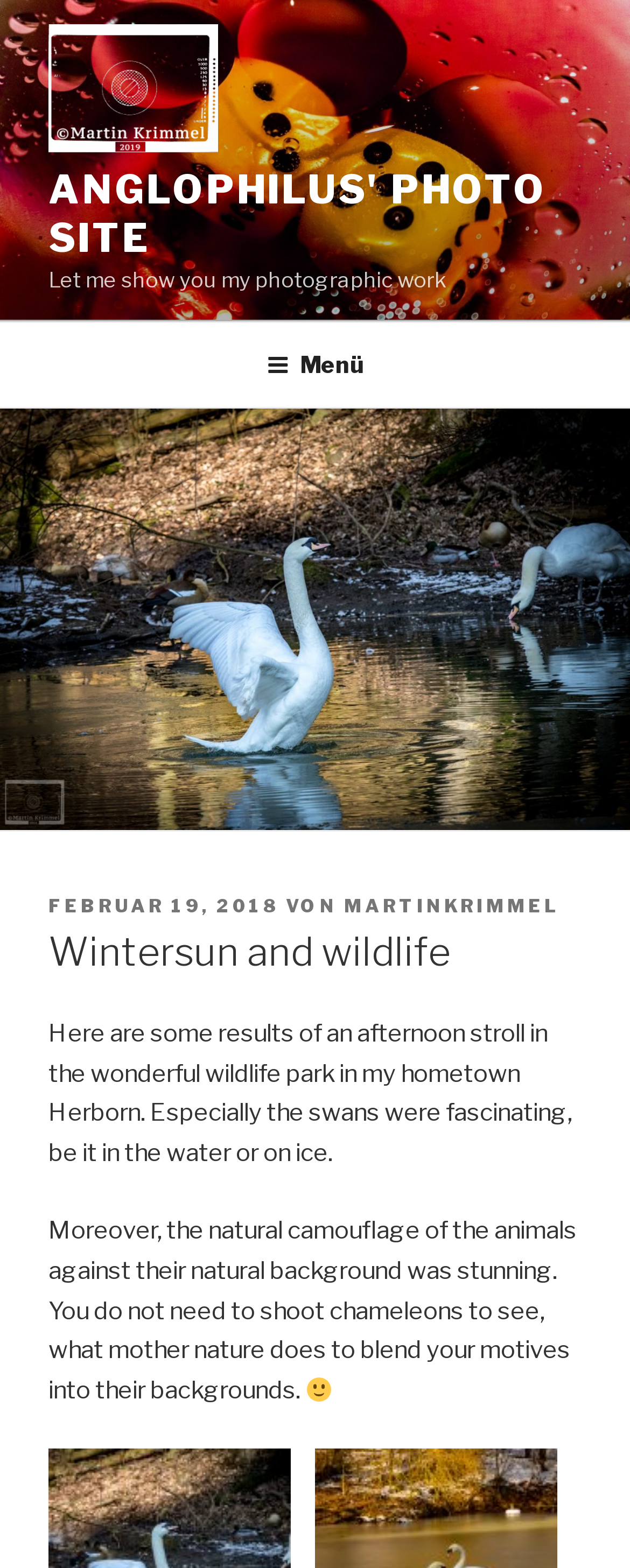Please provide a one-word or phrase answer to the question: 
What is the name of the photographer's website?

Anglophilus' Photo Site